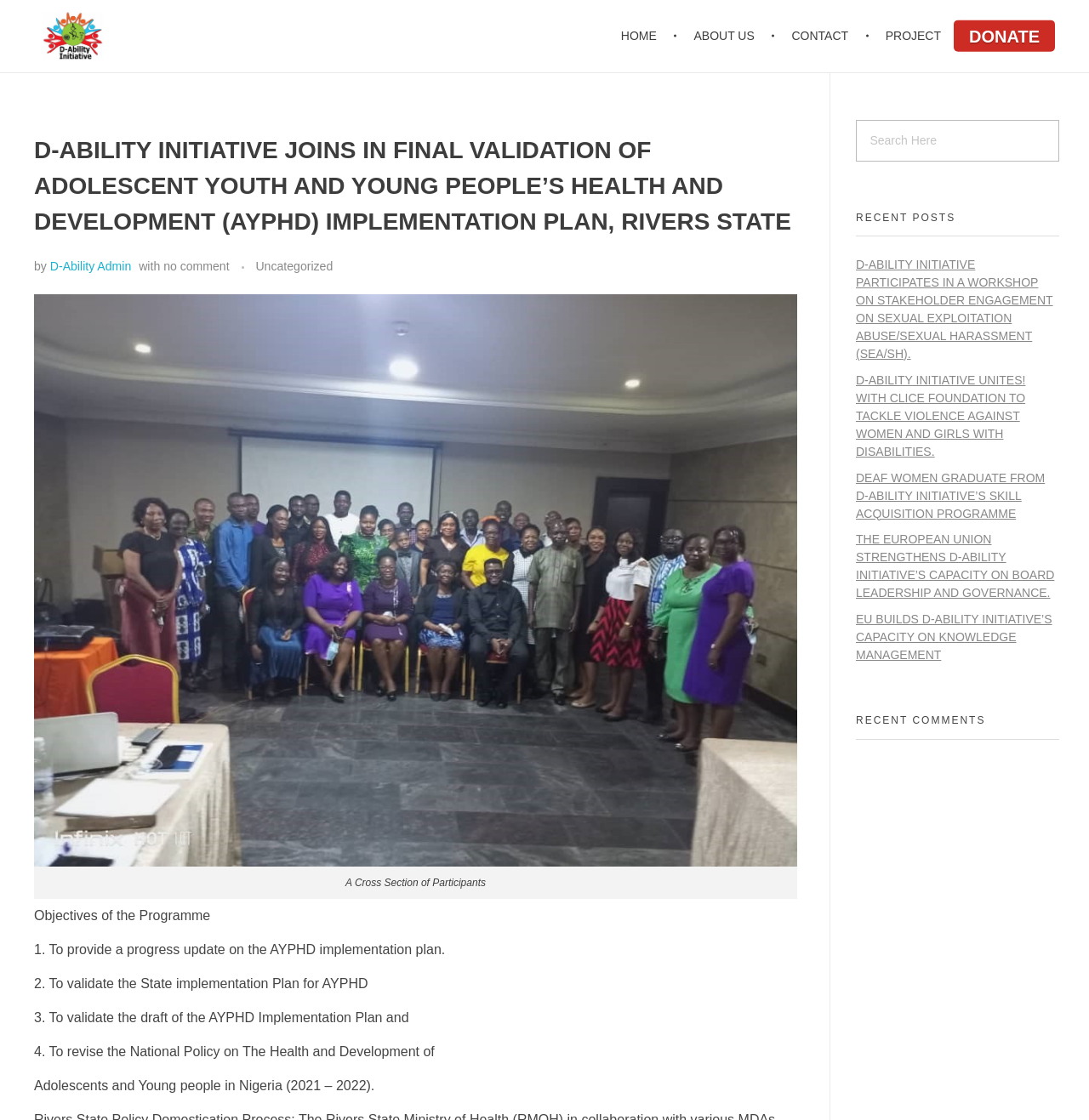What is the search box placeholder text?
Please give a well-detailed answer to the question.

The search box has a placeholder text 'Search Here' which indicates what the user should enter in the search box.